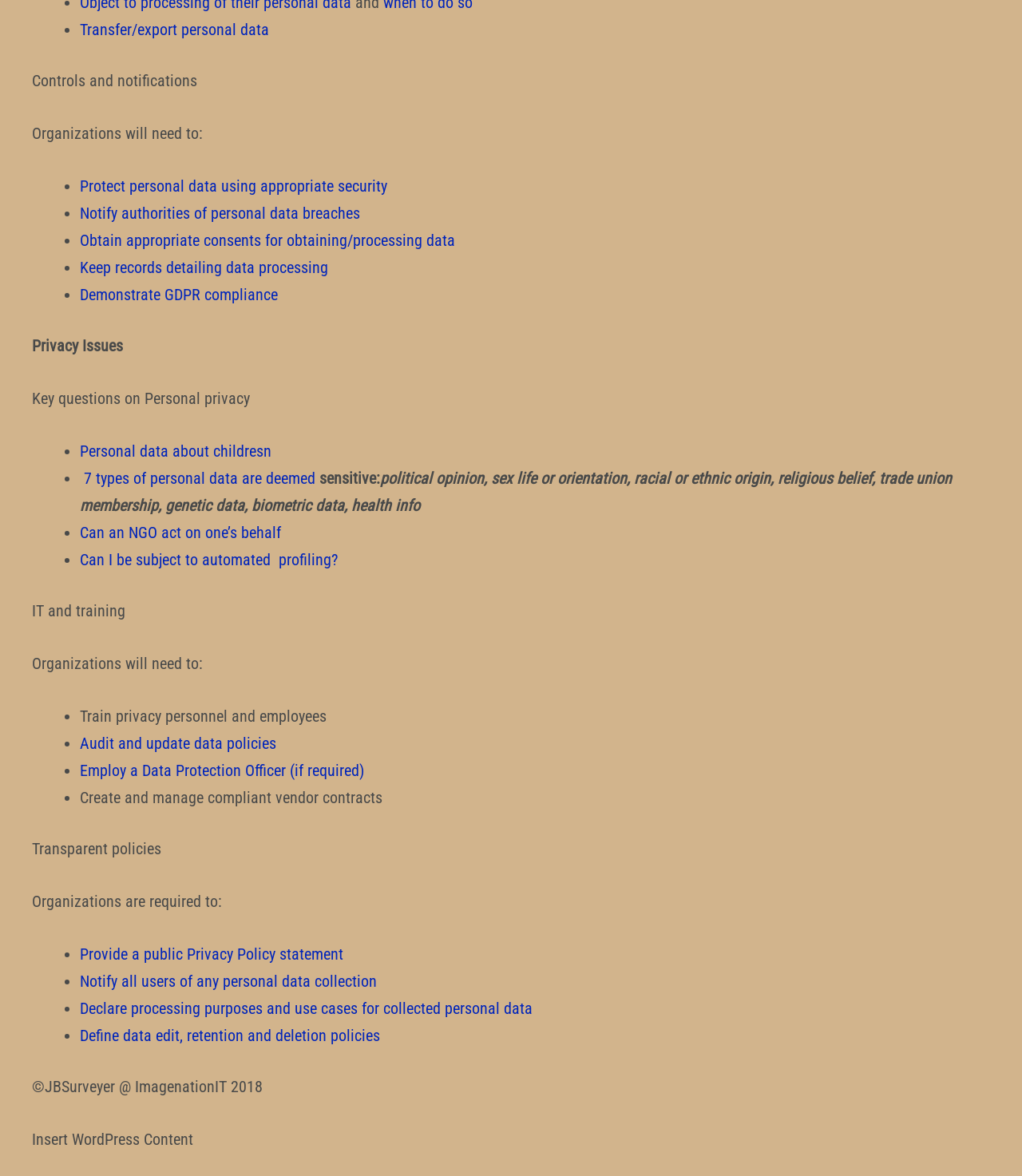Using the description: "Personal data about childresn", determine the UI element's bounding box coordinates. Ensure the coordinates are in the format of four float numbers between 0 and 1, i.e., [left, top, right, bottom].

[0.078, 0.376, 0.266, 0.392]